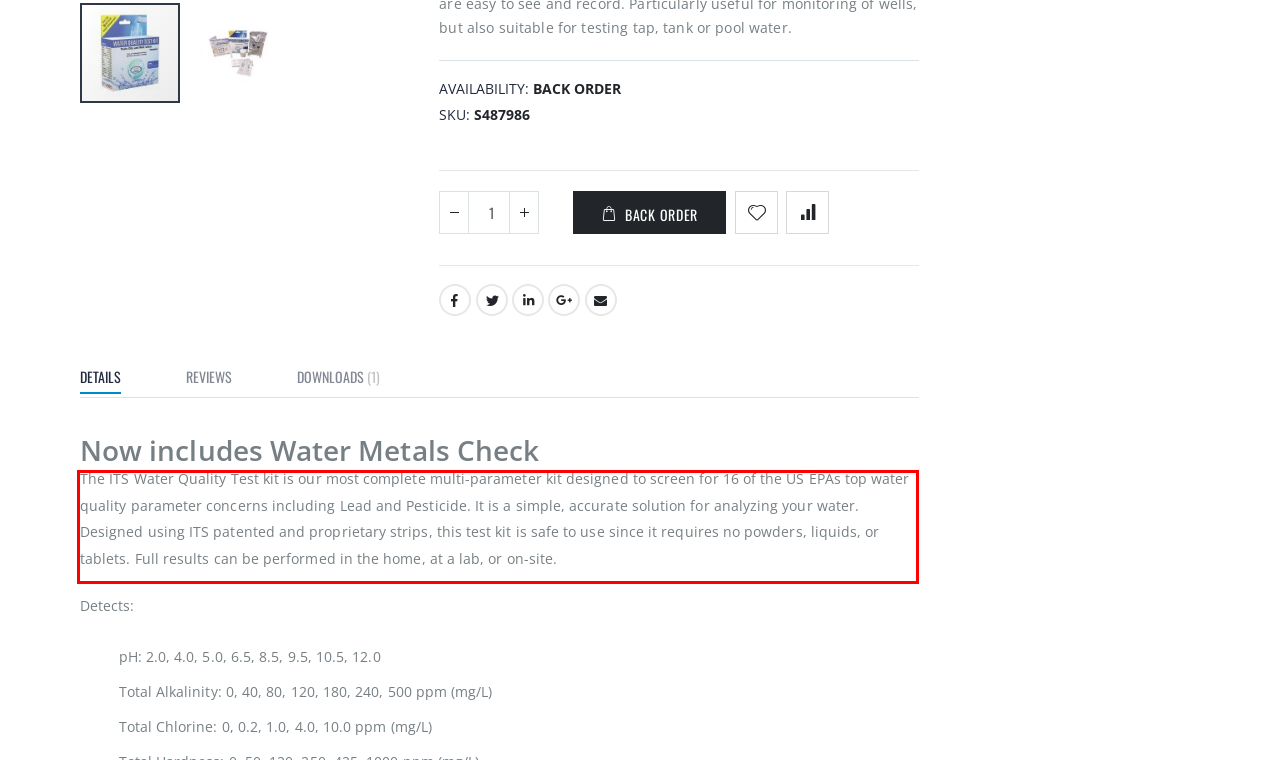Extract and provide the text found inside the red rectangle in the screenshot of the webpage.

The ITS Water Quality Test kit is our most complete multi-parameter kit designed to screen for 16 of the US EPAs top water quality parameter concerns including Lead and Pesticide. It is a simple, accurate solution for analyzing your water. Designed using ITS patented and proprietary strips, this test kit is safe to use since it requires no powders, liquids, or tablets. Full results can be performed in the home, at a lab, or on-site.